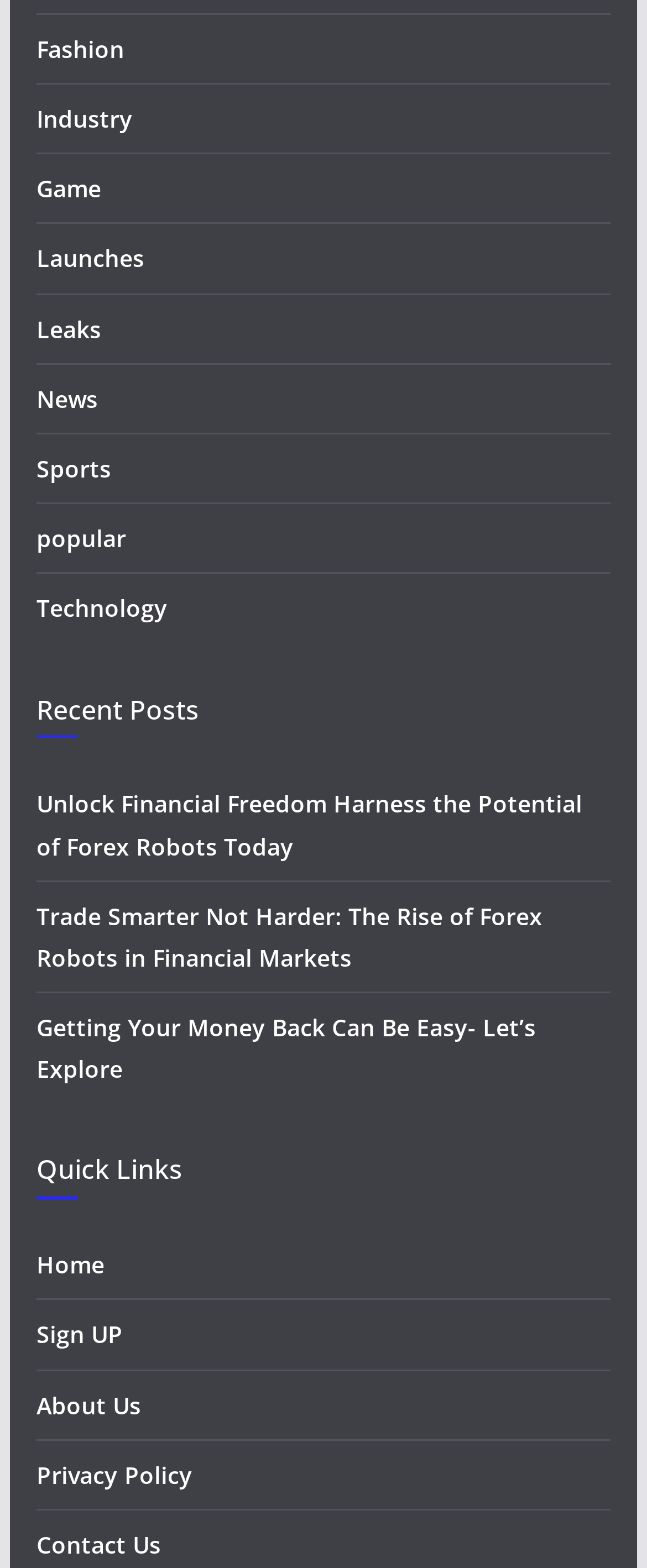What are the main categories on this webpage?
Refer to the screenshot and deliver a thorough answer to the question presented.

By analyzing the links at the top of the webpage, I can see that the main categories are Fashion, Industry, Game, Launches, Leaks, News, Sports, popular, and Technology.